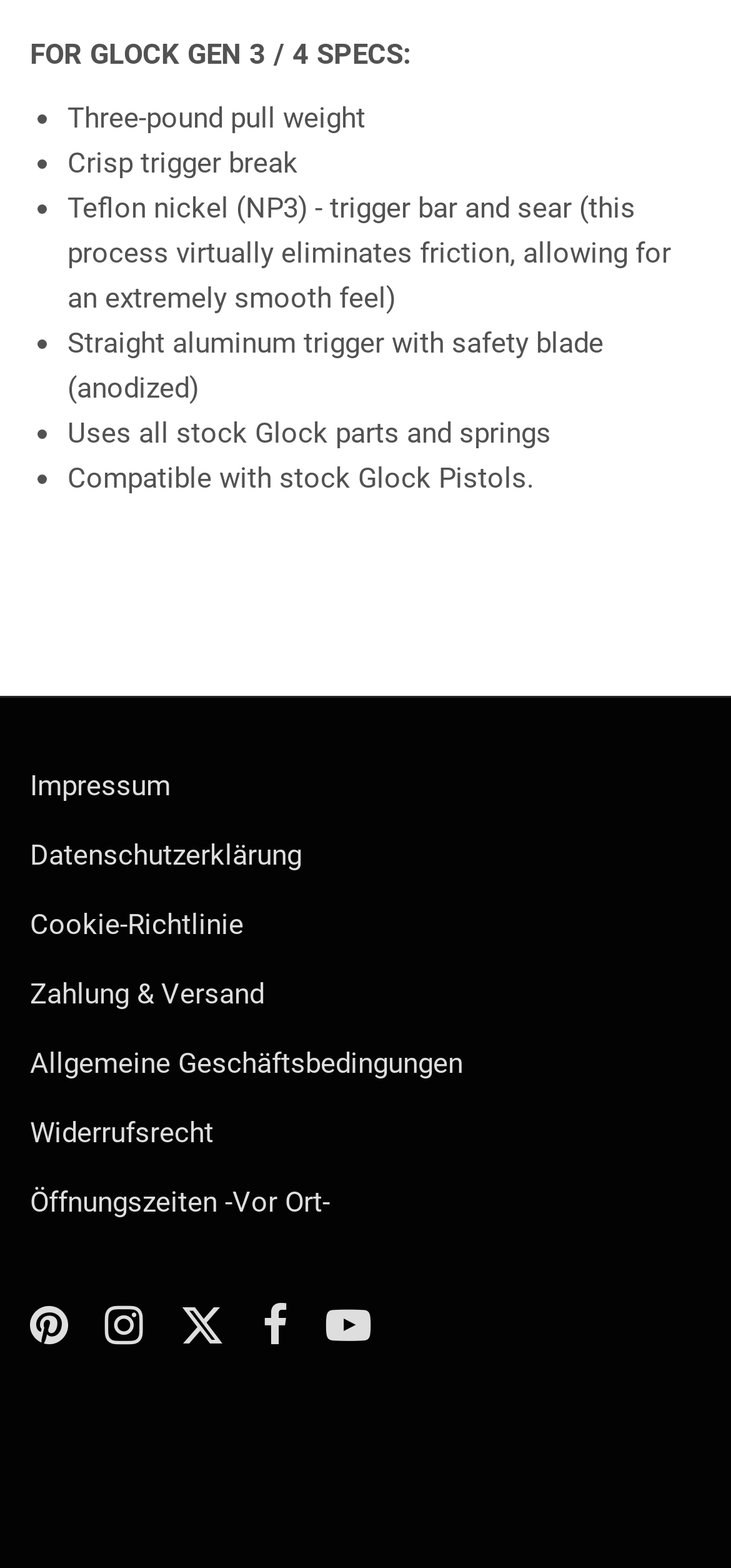Pinpoint the bounding box coordinates of the clickable element needed to complete the instruction: "Read Impressum". The coordinates should be provided as four float numbers between 0 and 1: [left, top, right, bottom].

[0.041, 0.49, 0.234, 0.512]